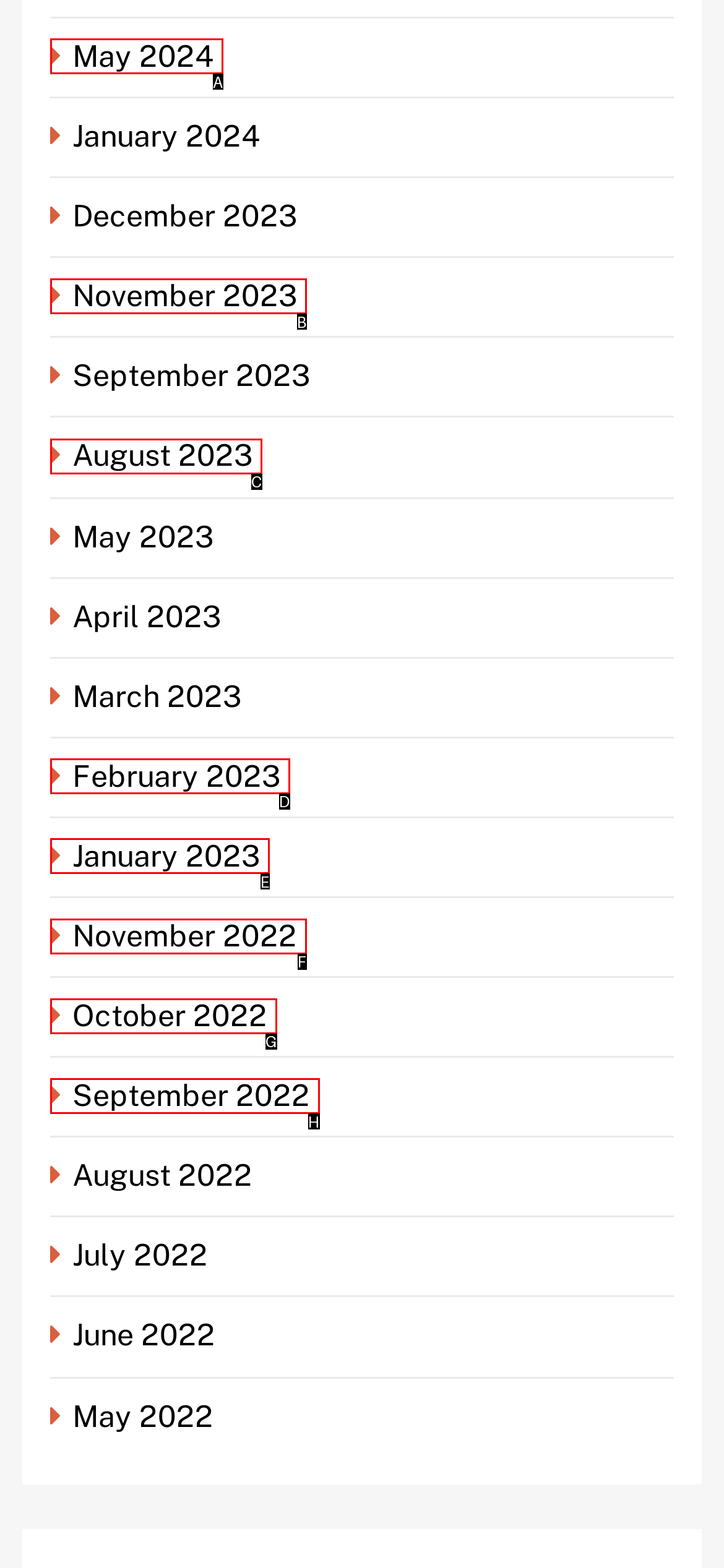Choose the HTML element that corresponds to the description: November 2022
Provide the answer by selecting the letter from the given choices.

F